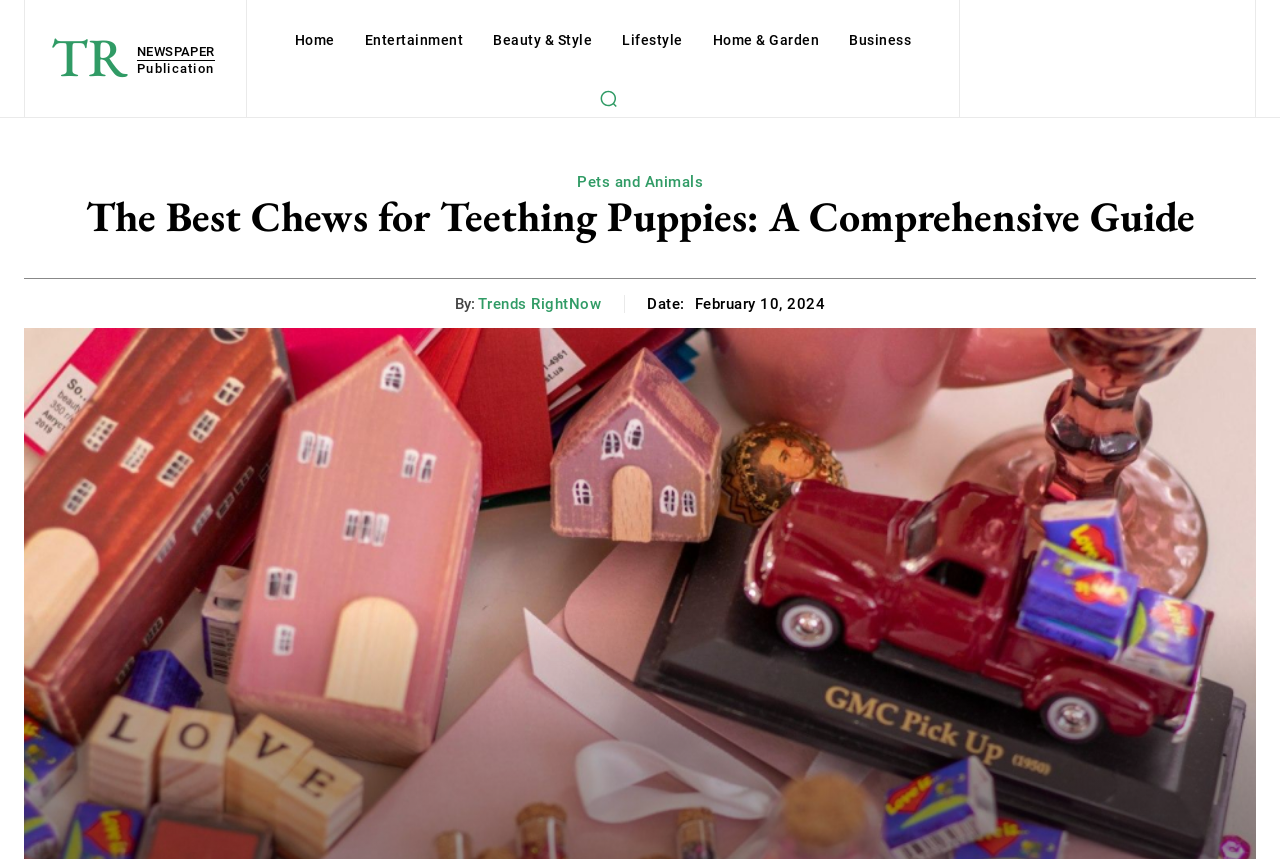Based on the element description: "Trends RightNow", identify the bounding box coordinates for this UI element. The coordinates must be four float numbers between 0 and 1, listed as [left, top, right, bottom].

[0.373, 0.343, 0.47, 0.364]